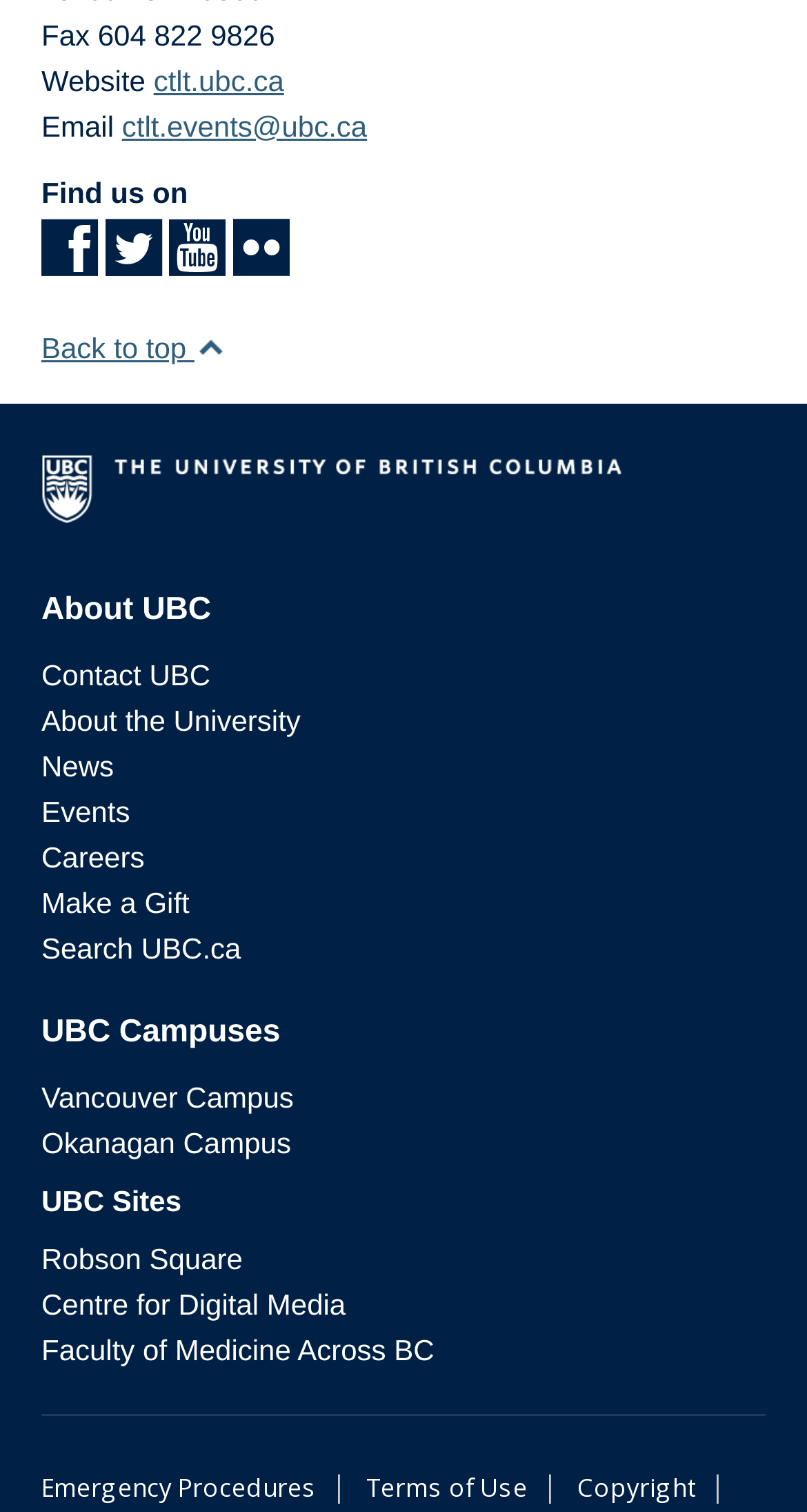Answer in one word or a short phrase: 
How many social media links are there?

4